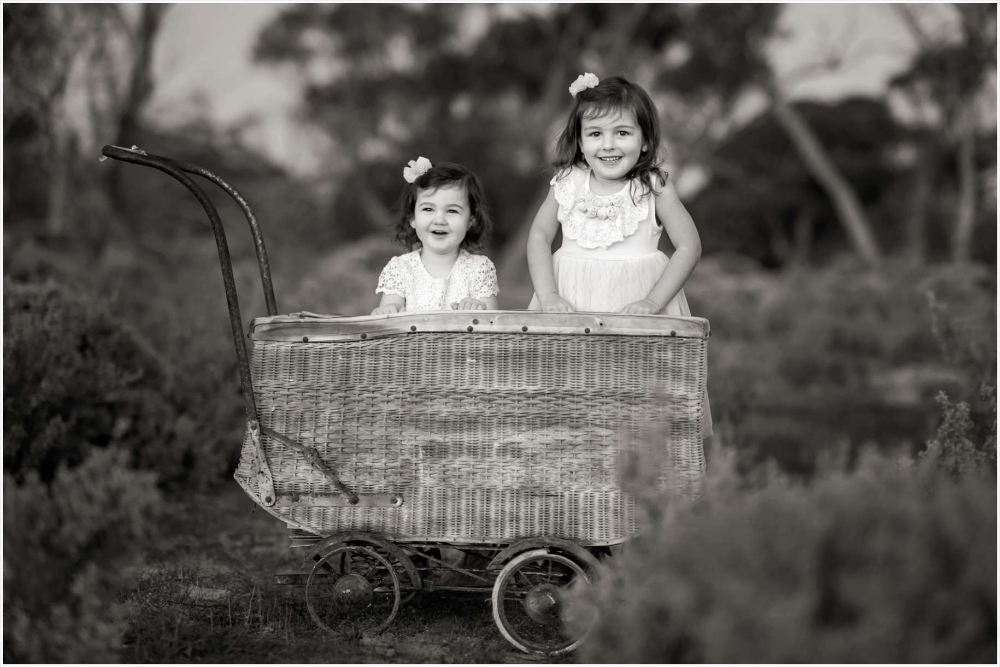What is behind the girls?
Can you provide an in-depth and detailed response to the question?

The caption describes the background as 'the soft outlines of nature', implying that the area behind the girls is a natural setting, possibly featuring elements like trees, hills, or flowers.